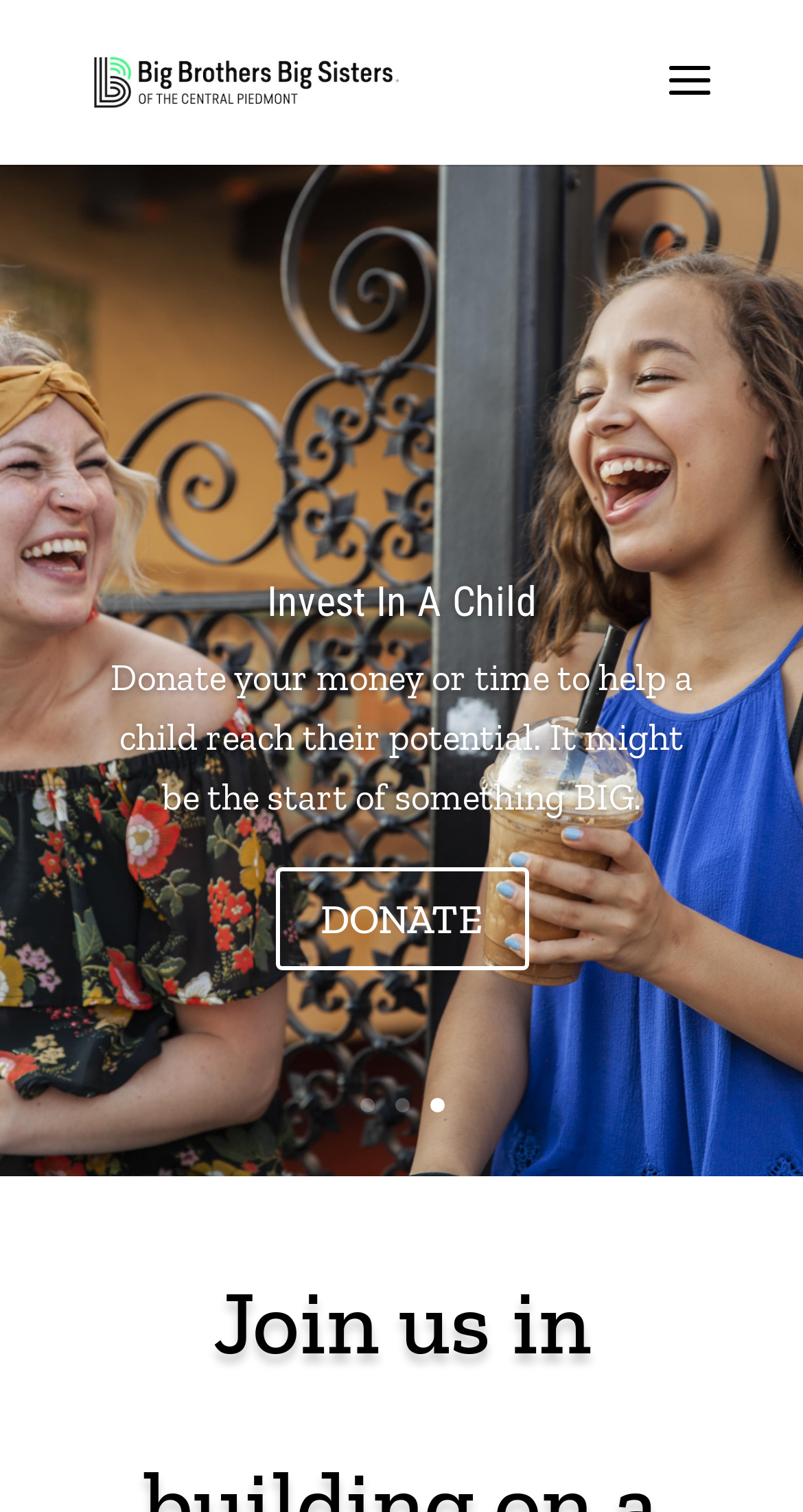Give an in-depth explanation of the webpage layout and content.

The webpage is about Big Brothers Big Sisters of the Central Piedmont, a non-profit organization that aims to provide children facing adversity with strong and enduring one-to-one relationships. 

At the top of the page, there is a logo of Big Brothers Big Sisters of the Central Piedmont, which is an image with a link to the organization's homepage. 

Below the logo, there is a table that occupies most of the page. Within this table, there is a prominent heading "Invest In A Child" located near the top. Underneath the heading, there is a link with the same text, "Invest In A Child", which is centered horizontally. 

Below the link, there is a paragraph of text that explains how donating money or time can help a child reach their potential. This text is also centered horizontally. 

Further down, there is a "DONATE 5" button, which is positioned to the right of the paragraph of text. 

At the bottom of the page, there are three links, labeled "1", "2", and "3", which are aligned horizontally and centered on the page.